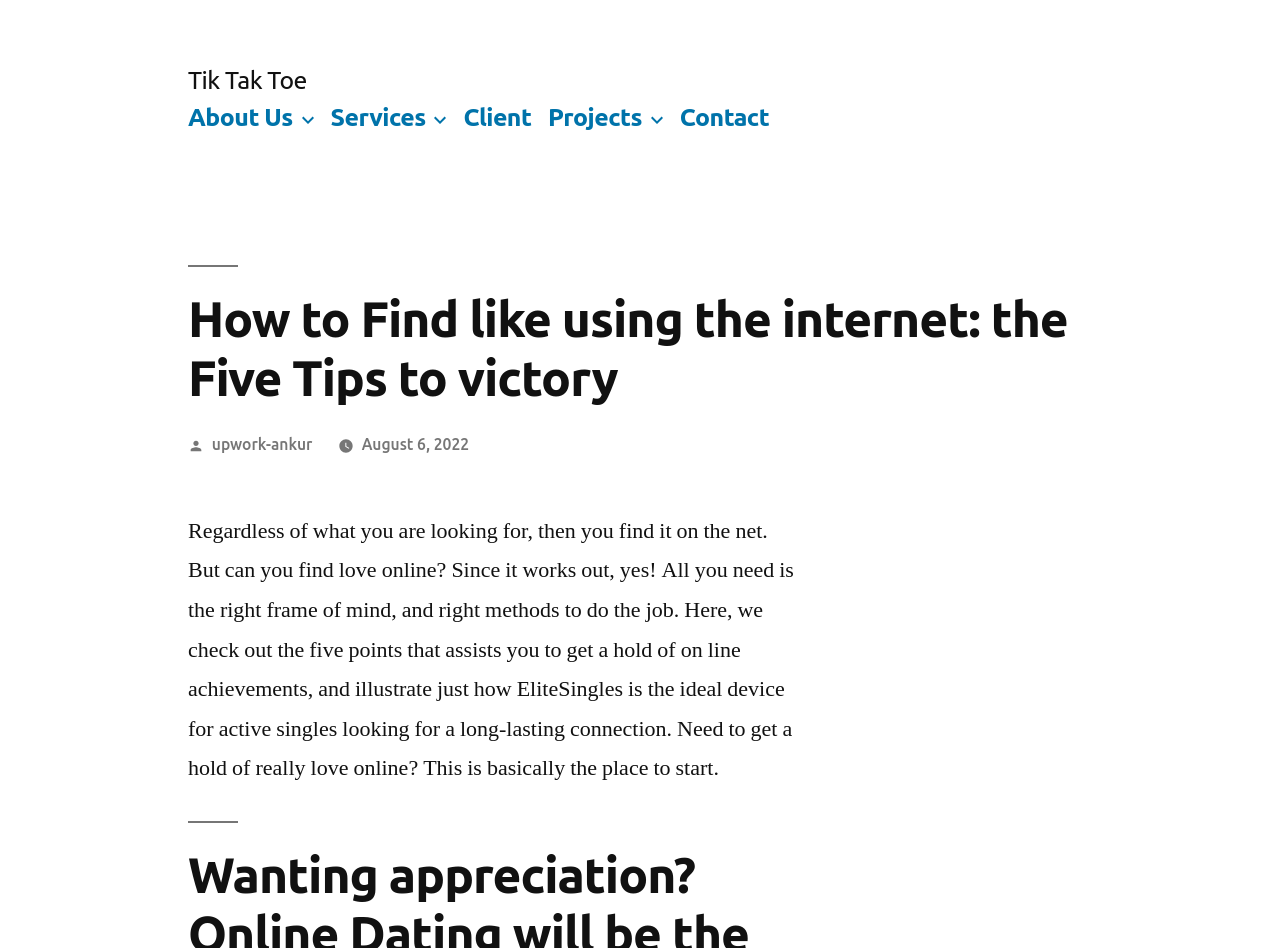Please identify the bounding box coordinates of the clickable area that will allow you to execute the instruction: "Visit the Services page".

[0.258, 0.109, 0.333, 0.138]